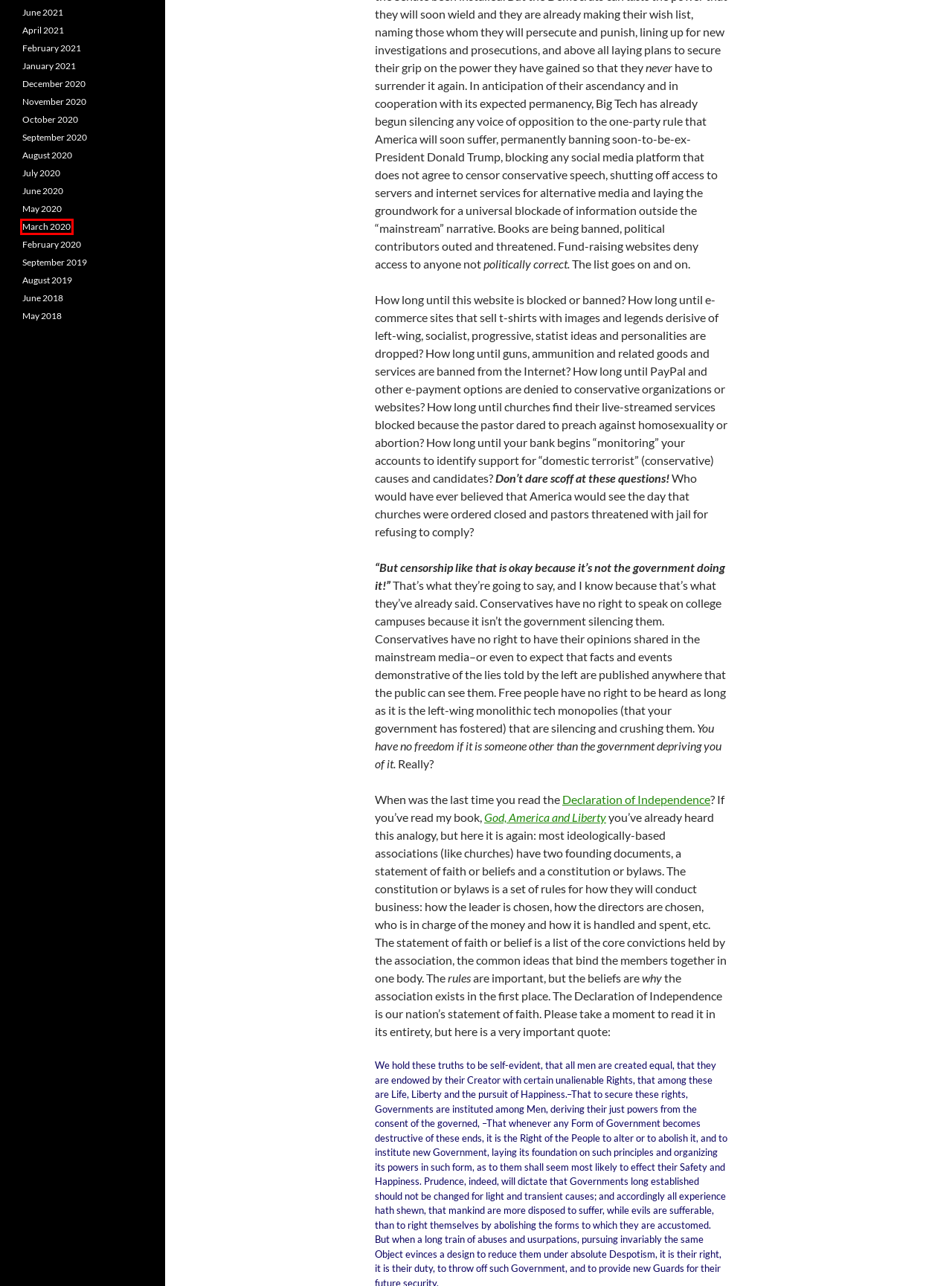Consider the screenshot of a webpage with a red bounding box around an element. Select the webpage description that best corresponds to the new page after clicking the element inside the red bounding box. Here are the candidates:
A. March | 2020 | Raymond K. Paden
B. December | 2020 | Raymond K. Paden
C. October | 2020 | Raymond K. Paden
D. November | 2020 | Raymond K. Paden
E. April | 2021 | Raymond K. Paden
F. August | 2020 | Raymond K. Paden
G. May | 2020 | Raymond K. Paden
H. Declaration of Independence: A Transcription | National Archives

A